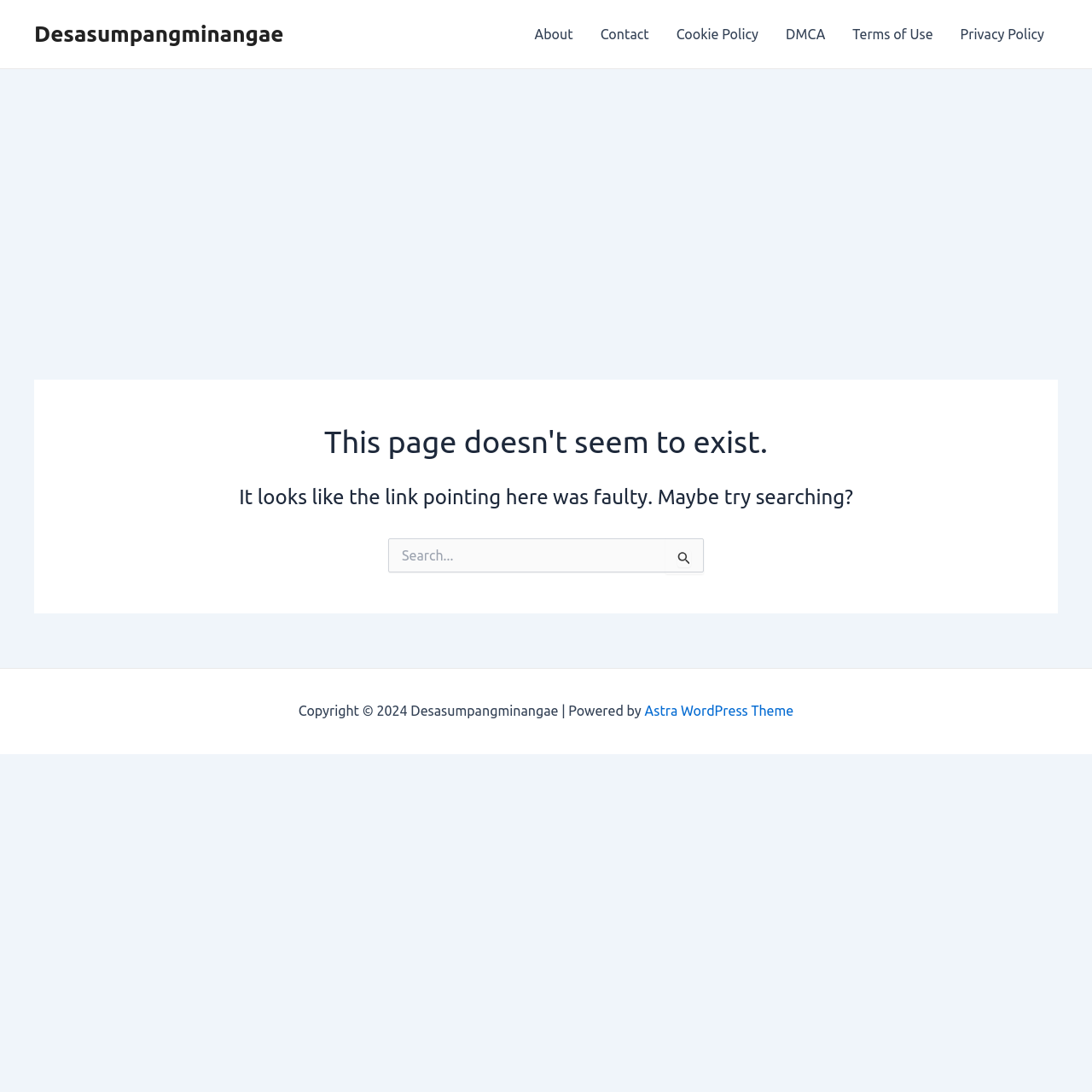Please identify the bounding box coordinates of the element's region that I should click in order to complete the following instruction: "Click on the Twitter link". The bounding box coordinates consist of four float numbers between 0 and 1, i.e., [left, top, right, bottom].

None